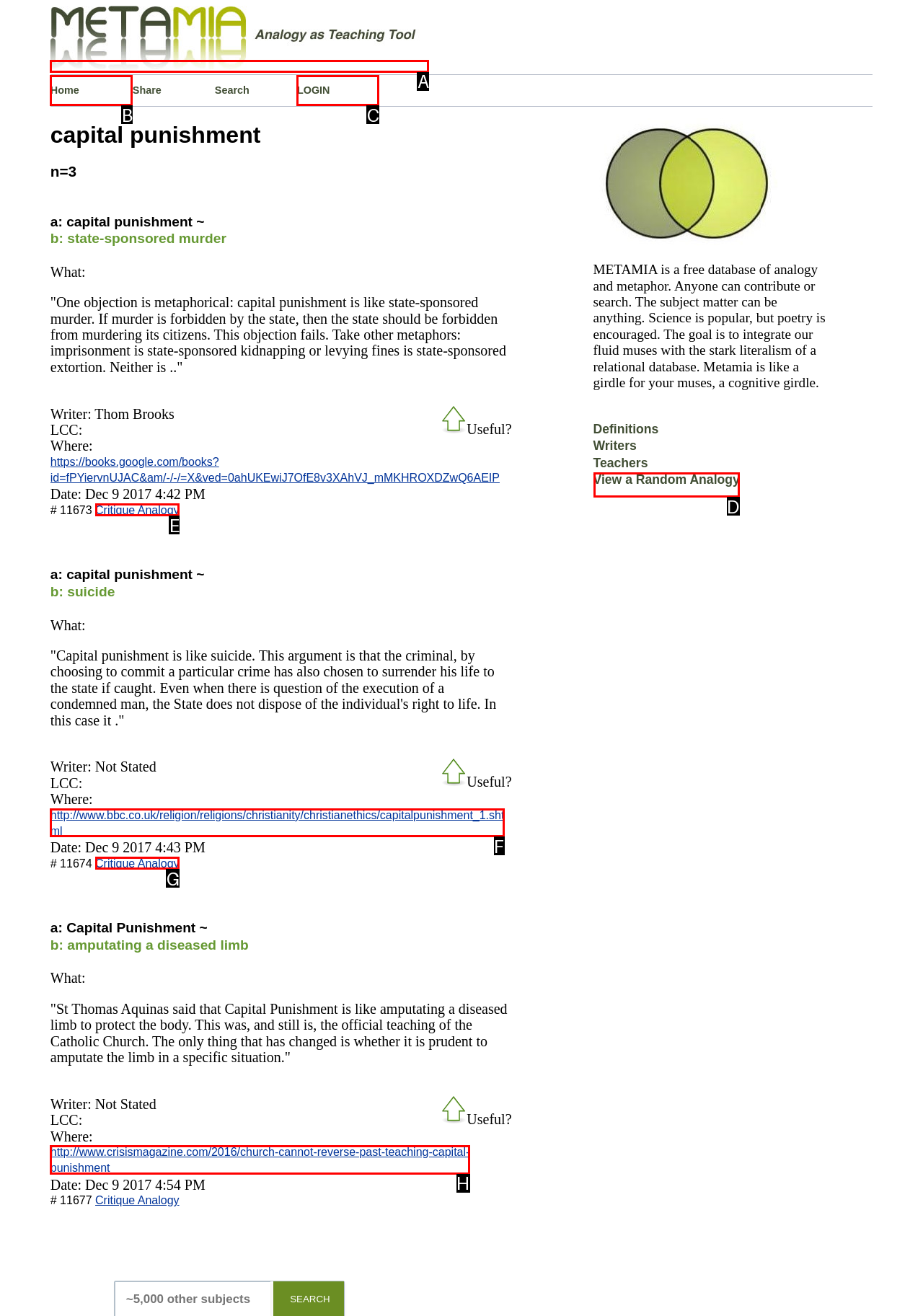To achieve the task: View a random analogy, which HTML element do you need to click?
Respond with the letter of the correct option from the given choices.

D